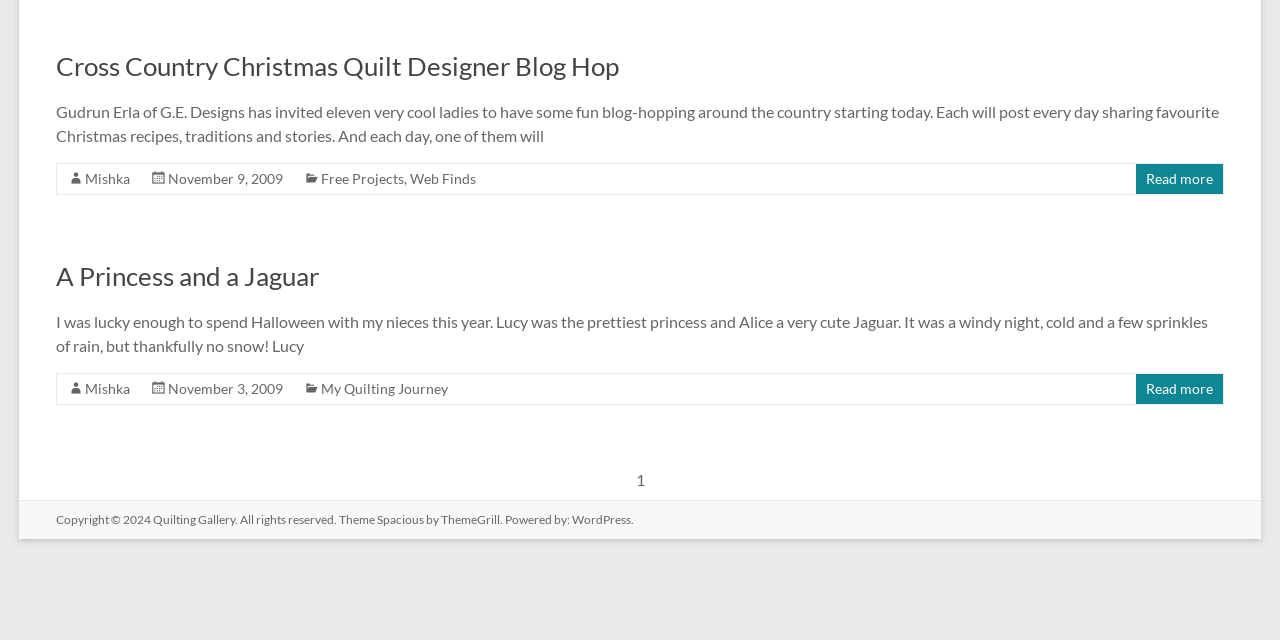Determine the bounding box coordinates for the HTML element mentioned in the following description: "Spacious". The coordinates should be a list of four floats ranging from 0 to 1, represented as [left, top, right, bottom].

[0.295, 0.8, 0.332, 0.823]